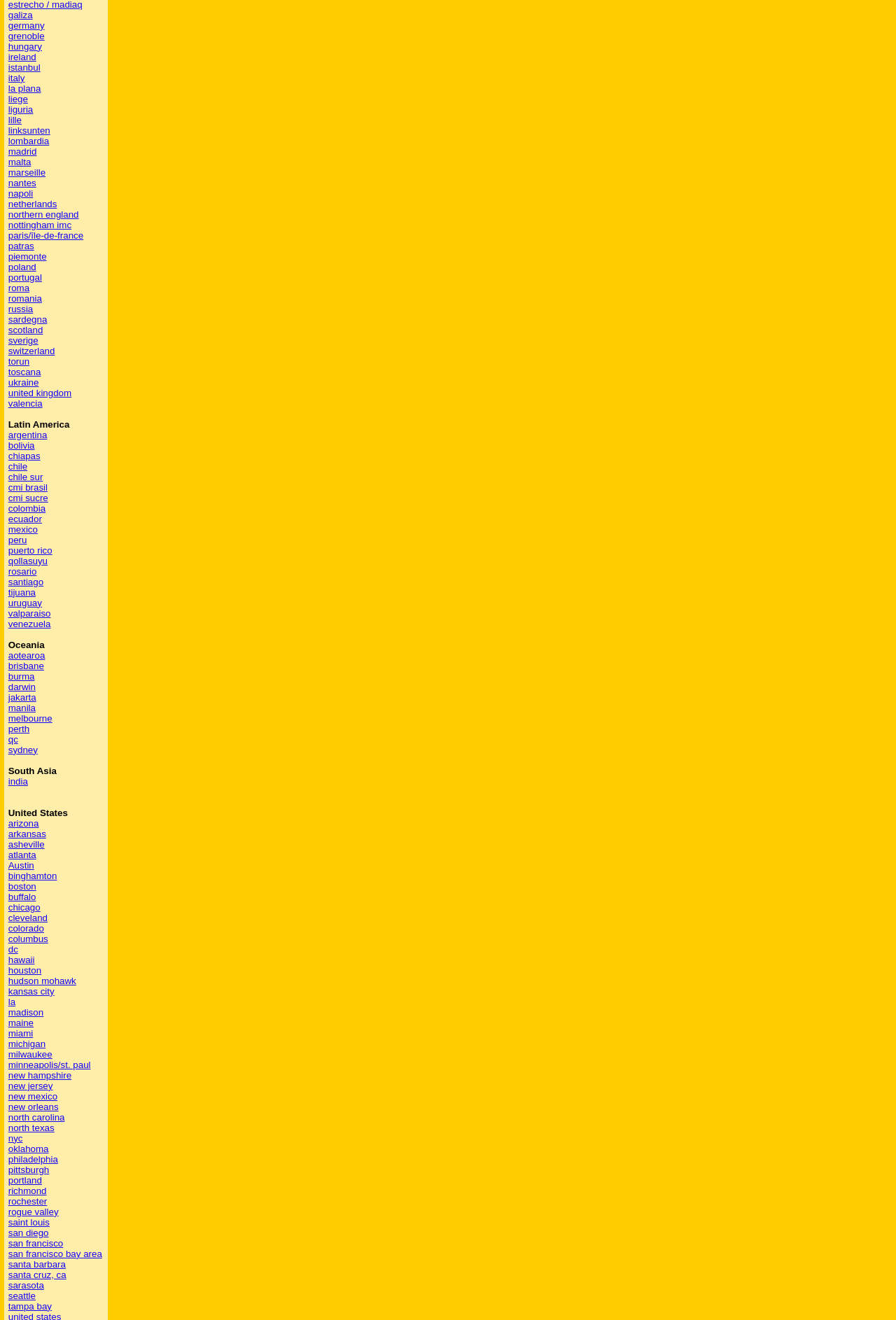Please locate the bounding box coordinates for the element that should be clicked to achieve the following instruction: "check argentina". Ensure the coordinates are given as four float numbers between 0 and 1, i.e., [left, top, right, bottom].

[0.009, 0.325, 0.053, 0.333]